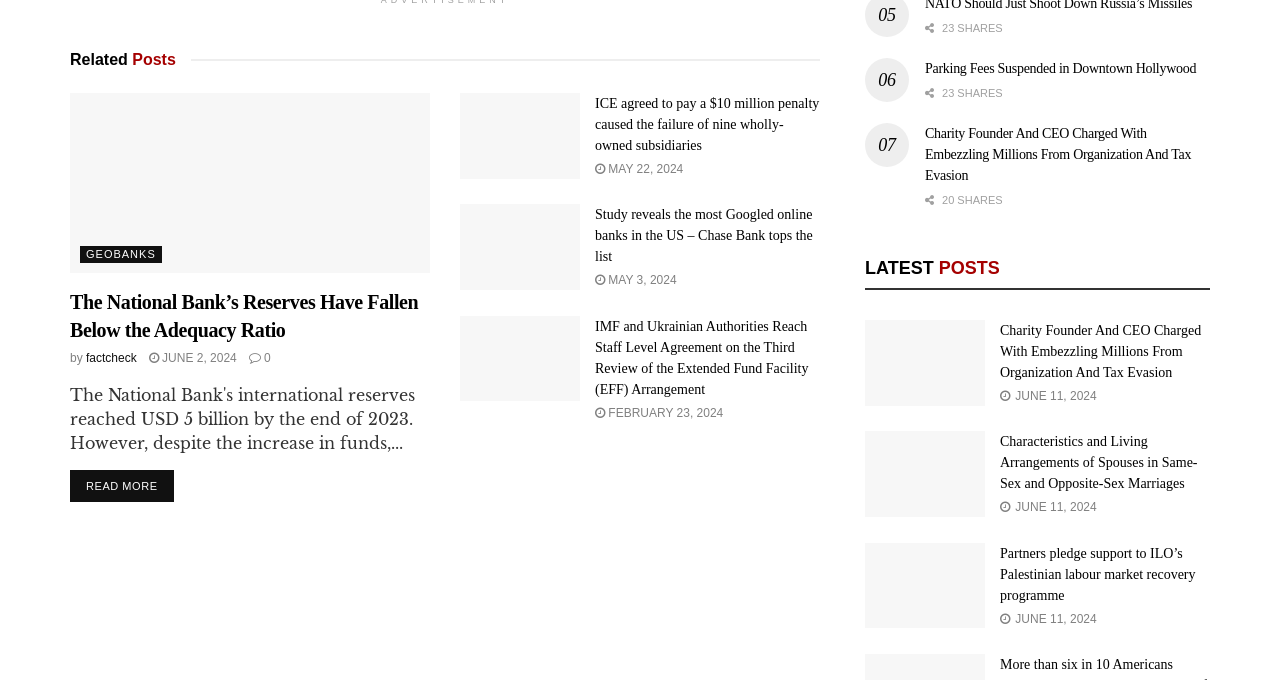Kindly determine the bounding box coordinates for the area that needs to be clicked to execute this instruction: "Visit Oxford University Scholarship".

None